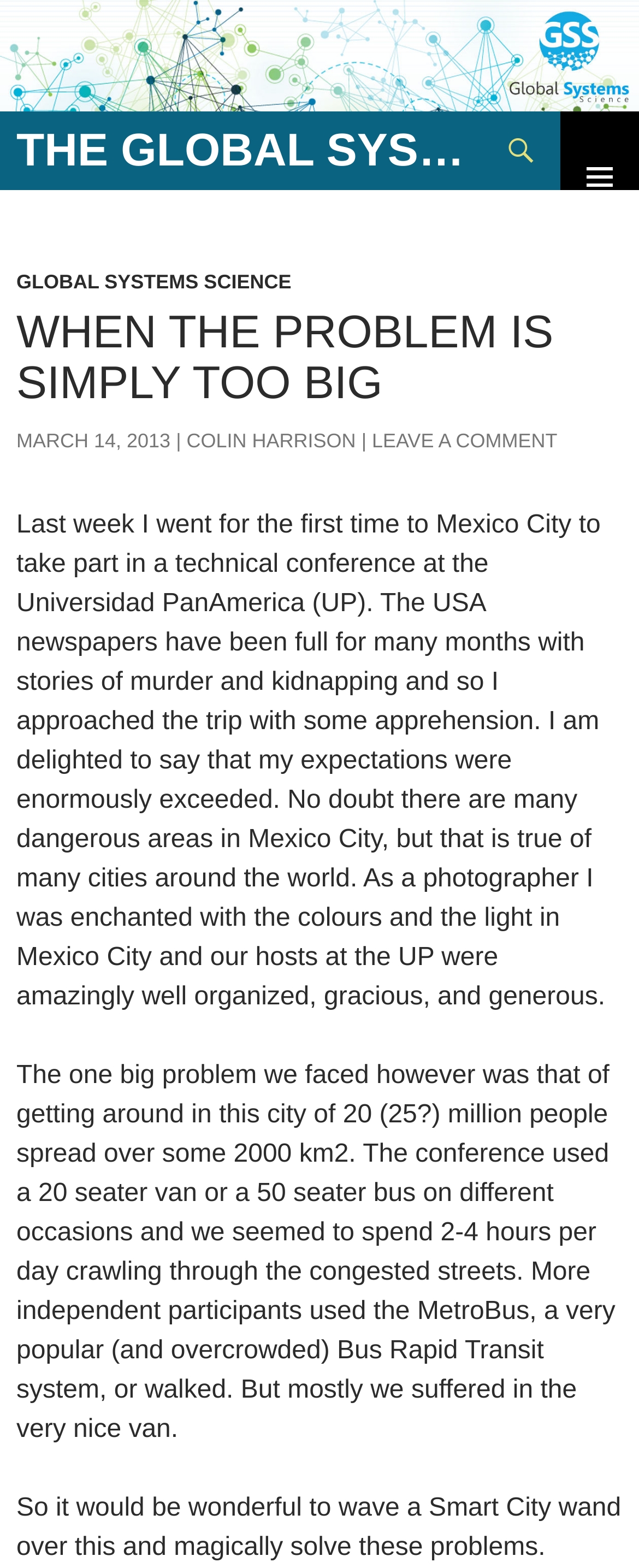What is the principal heading displayed on the webpage?

THE GLOBAL SYSTEMS SCIENCE BLOG